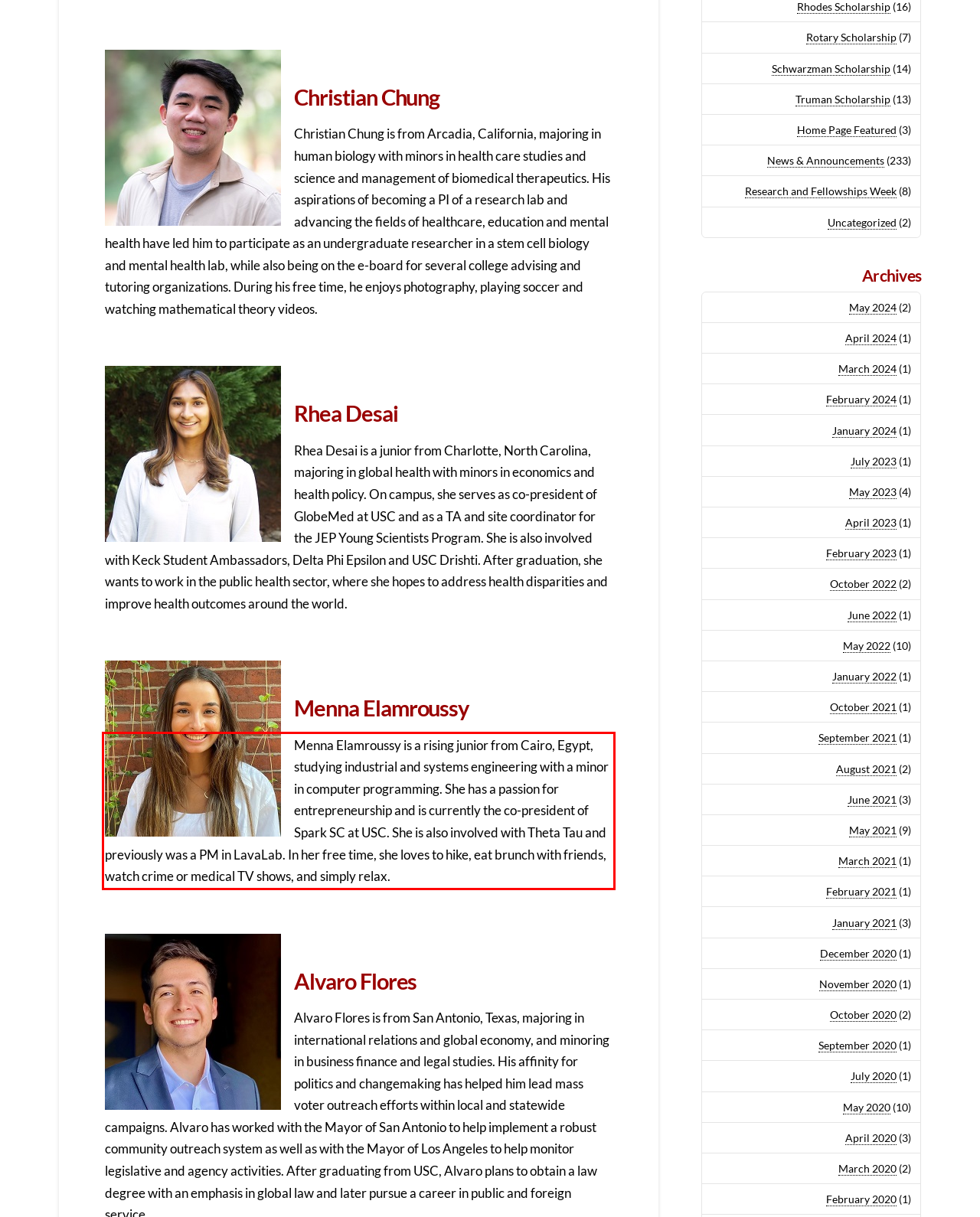Given a screenshot of a webpage with a red bounding box, extract the text content from the UI element inside the red bounding box.

Menna Elamroussy is a rising junior from Cairo, Egypt, studying industrial and systems engineering with a minor in computer programming. She has a passion for entrepreneurship and is currently the co-president of Spark SC at USC. She is also involved with Theta Tau and previously was a PM in LavaLab. In her free time, she loves to hike, eat brunch with friends, watch crime or medical TV shows, and simply relax.